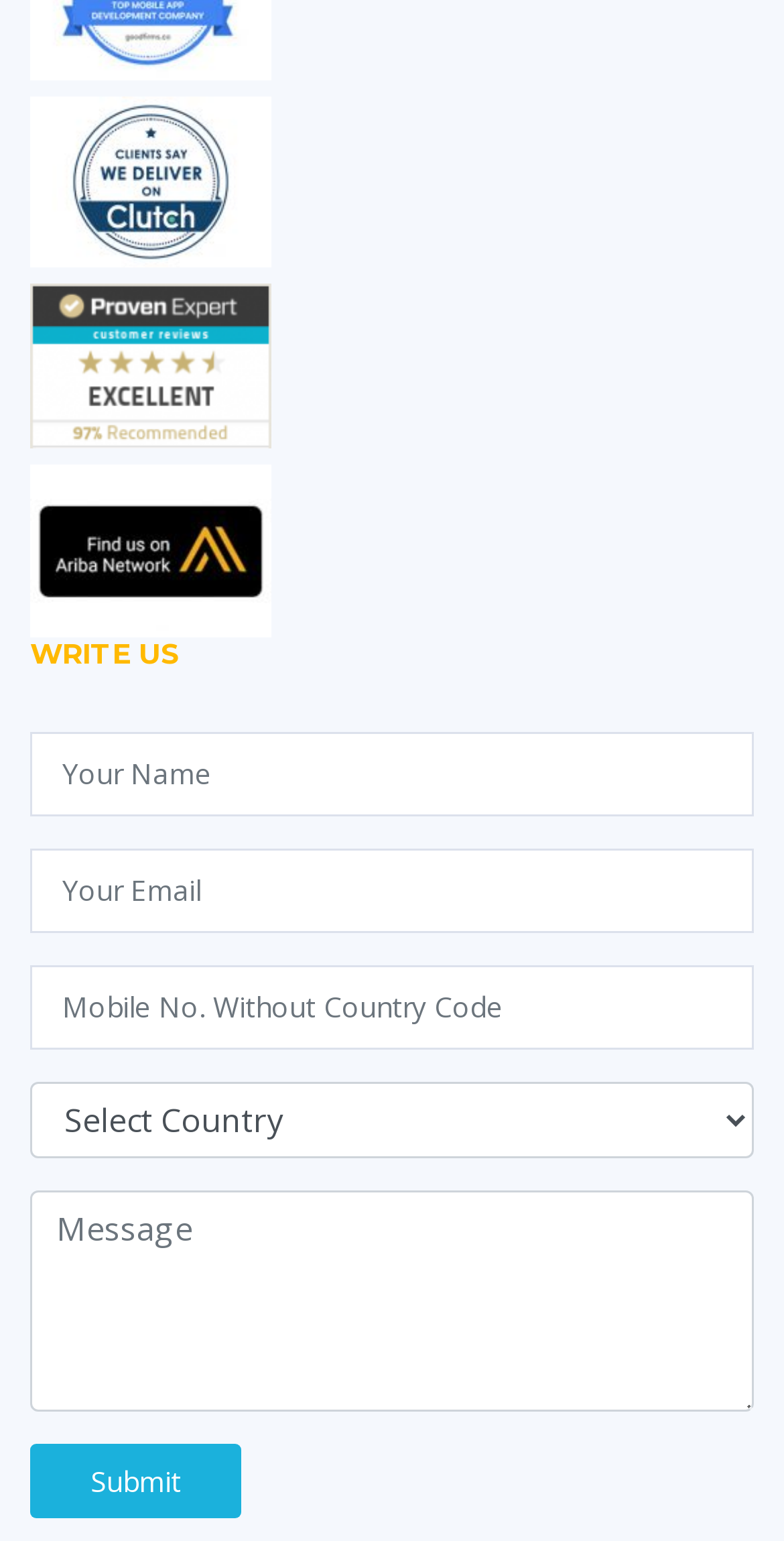Show the bounding box coordinates for the HTML element as described: "Submit".

[0.038, 0.937, 0.308, 0.985]